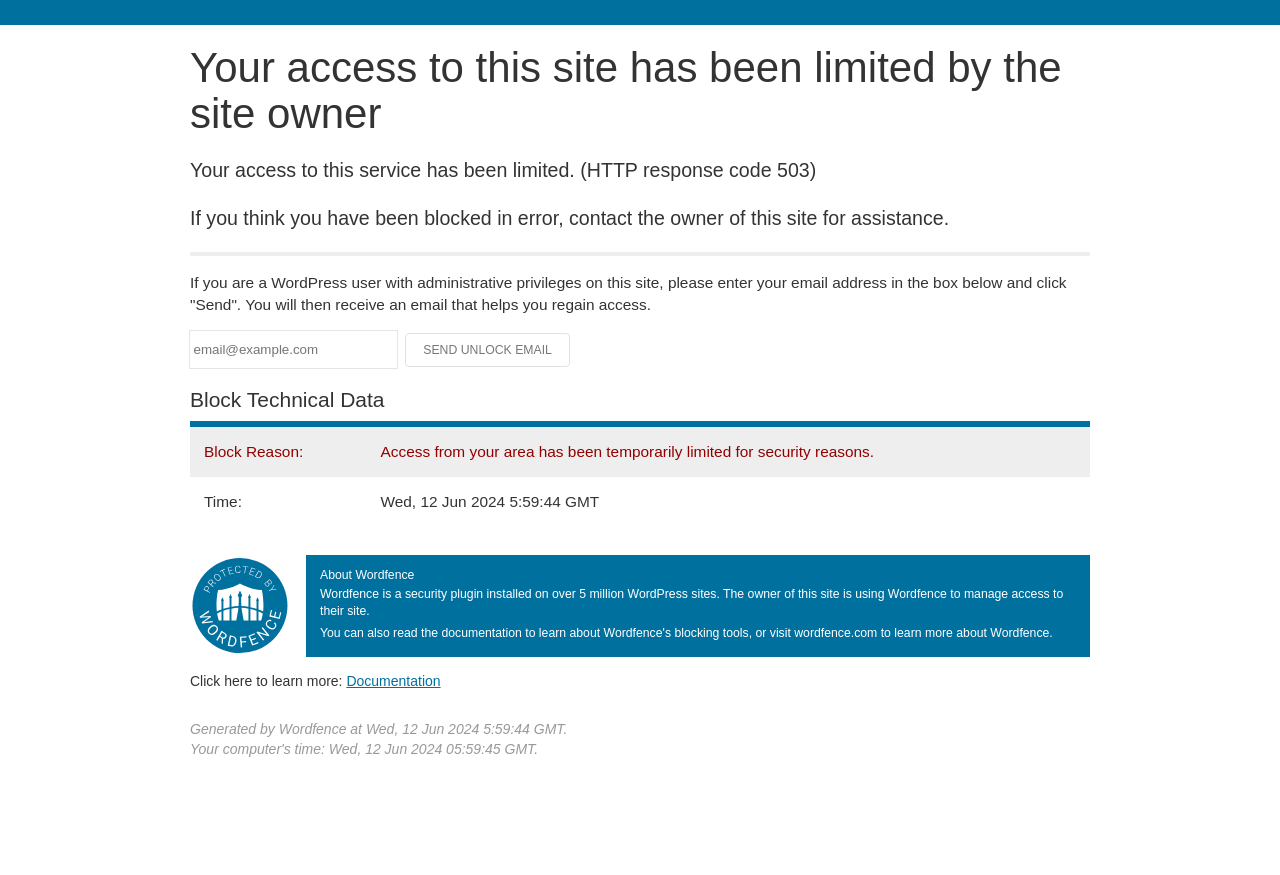What is the purpose of the email address input field?
Give a detailed explanation using the information visible in the image.

The email address input field is provided to allow the WordPress user with administrative privileges to enter their email address and receive an email that helps them regain access to the site, as mentioned in the text above the input field.